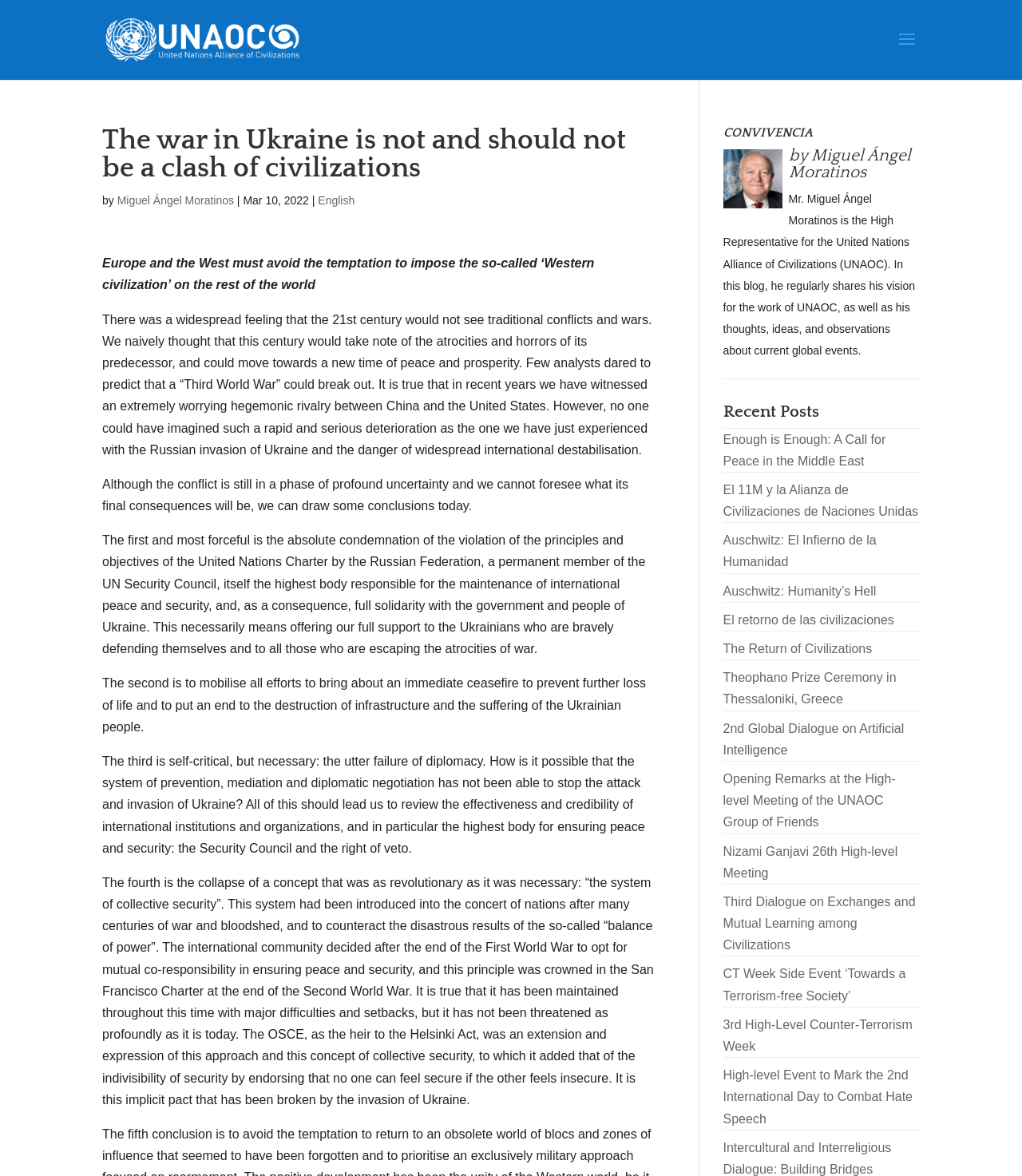Provide the bounding box coordinates of the HTML element this sentence describes: "English". The bounding box coordinates consist of four float numbers between 0 and 1, i.e., [left, top, right, bottom].

[0.311, 0.165, 0.347, 0.176]